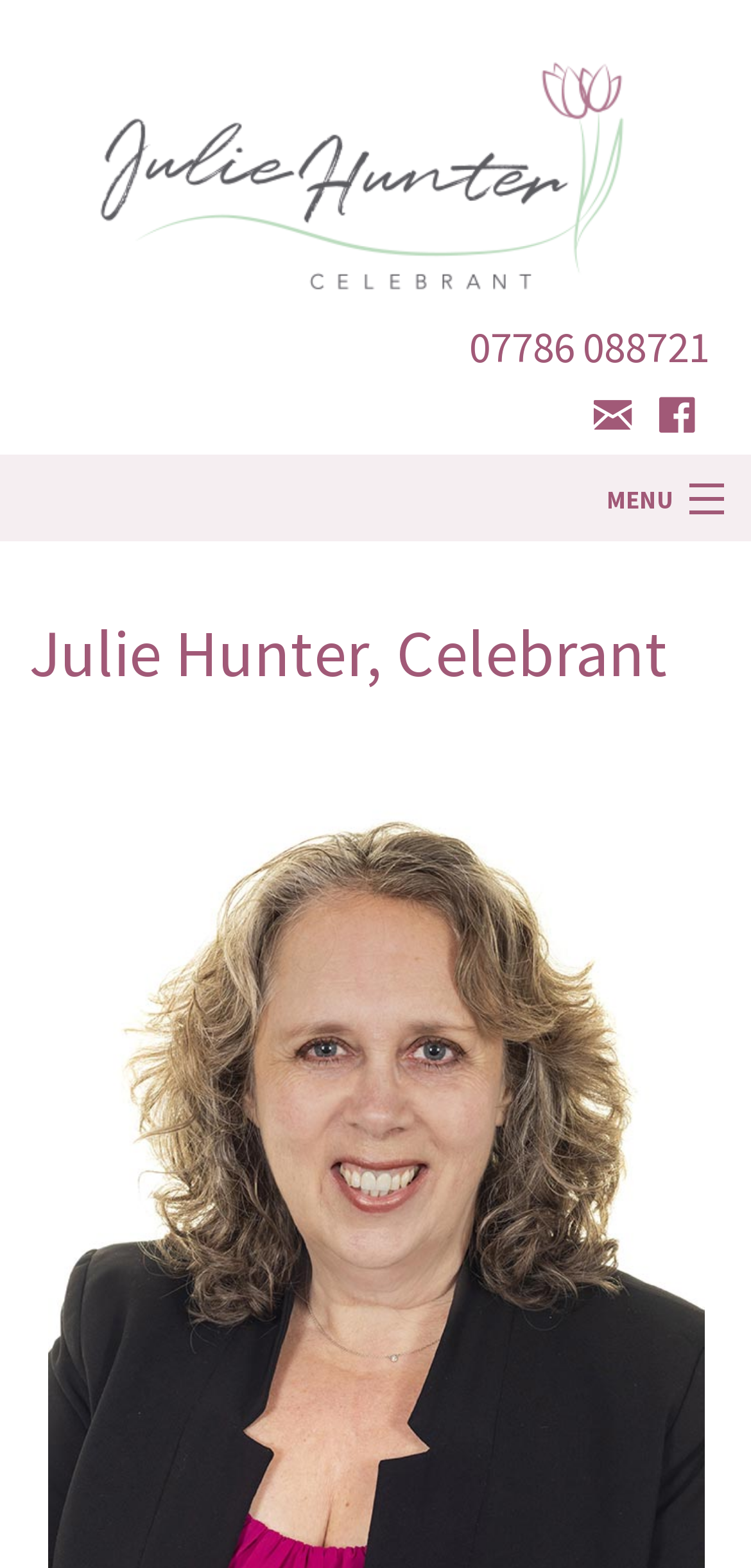Carefully observe the image and respond to the question with a detailed answer:
What is the profession of Julie Hunter?

The webpage has a heading 'Julie Hunter, Celebrant' which indicates that Julie Hunter is a celebrant.